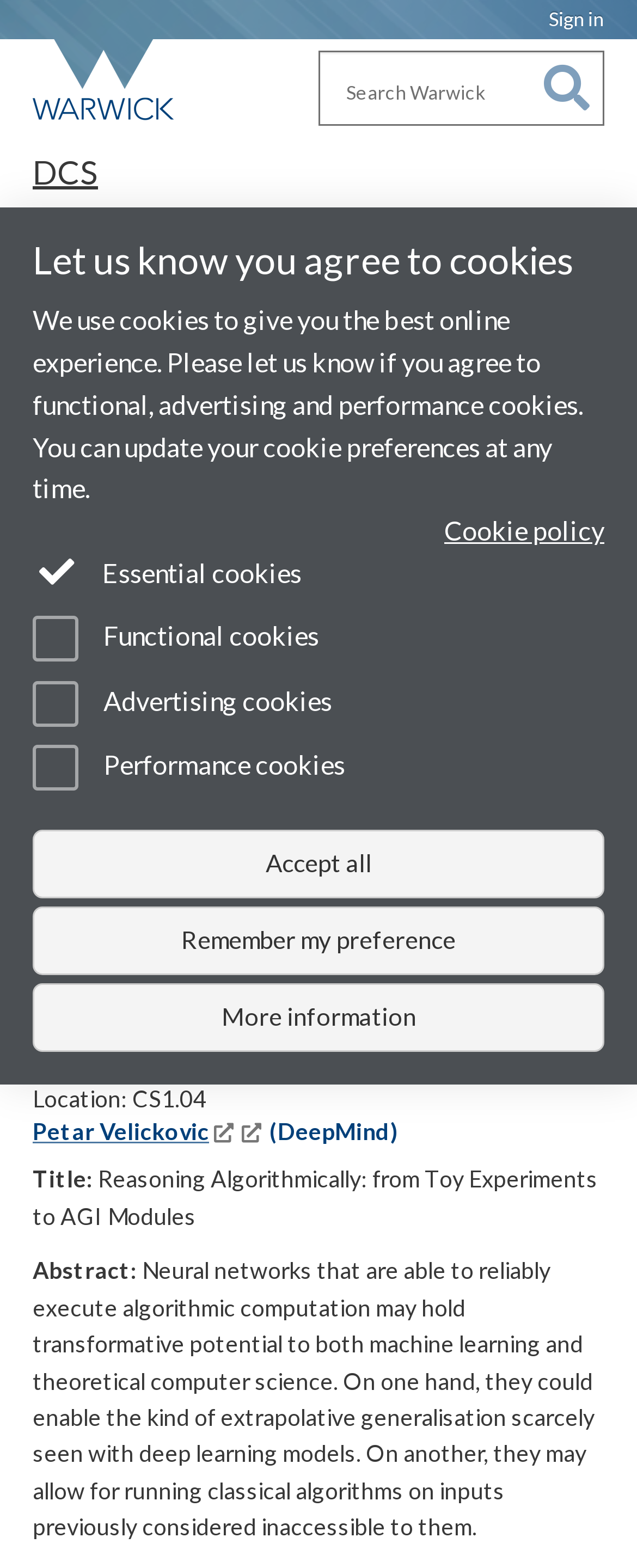Based on the image, please respond to the question with as much detail as possible:
What is the time of the CS Colloquium?

I found the answer by looking at the time element with the text '15:00' which is located above the static text element with the text 'Location: CS1.04'.